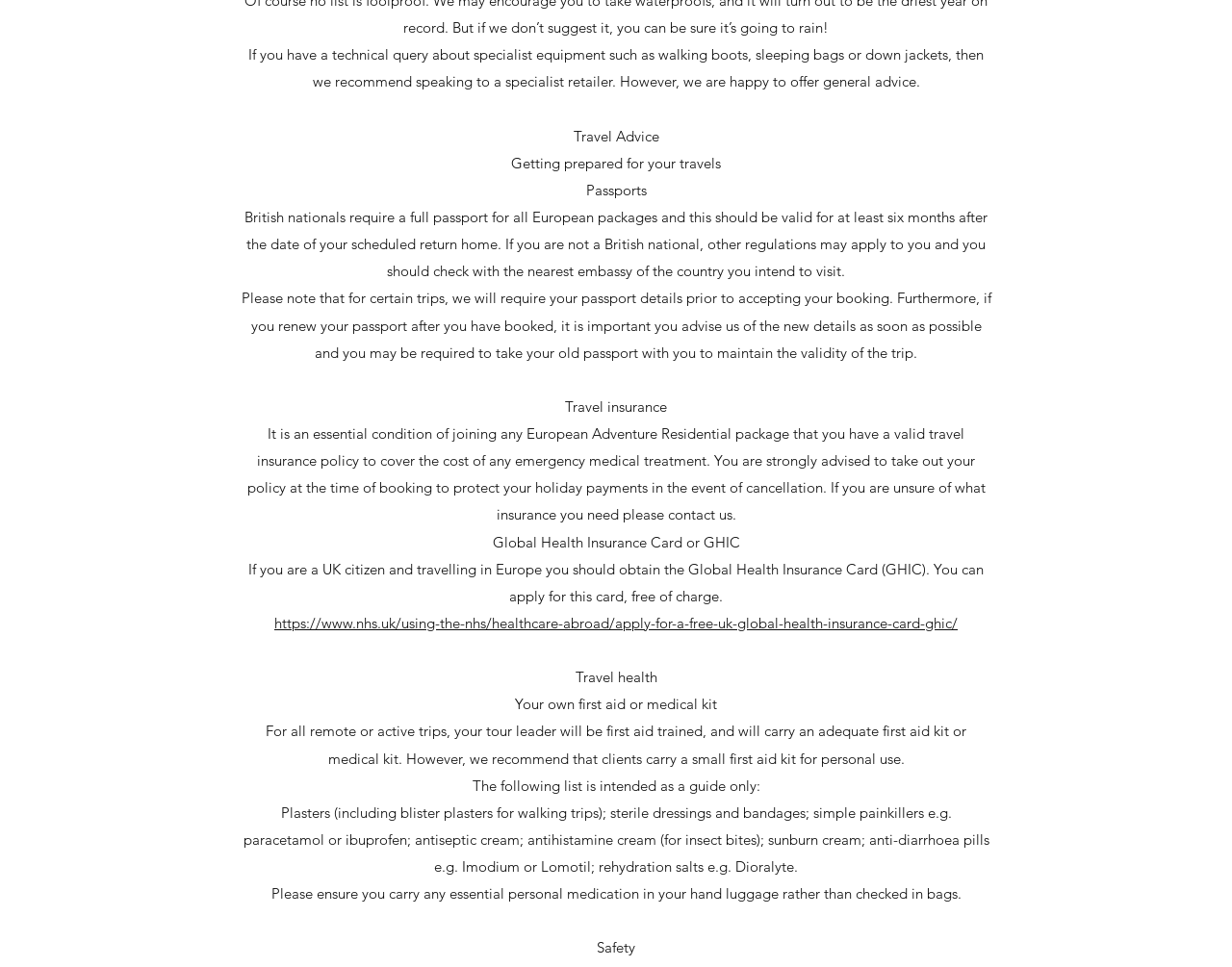Extract the bounding box coordinates of the UI element described: "Mx player j2 apk download". Provide the coordinates in the format [left, top, right, bottom] with values ranging from 0 to 1.

None